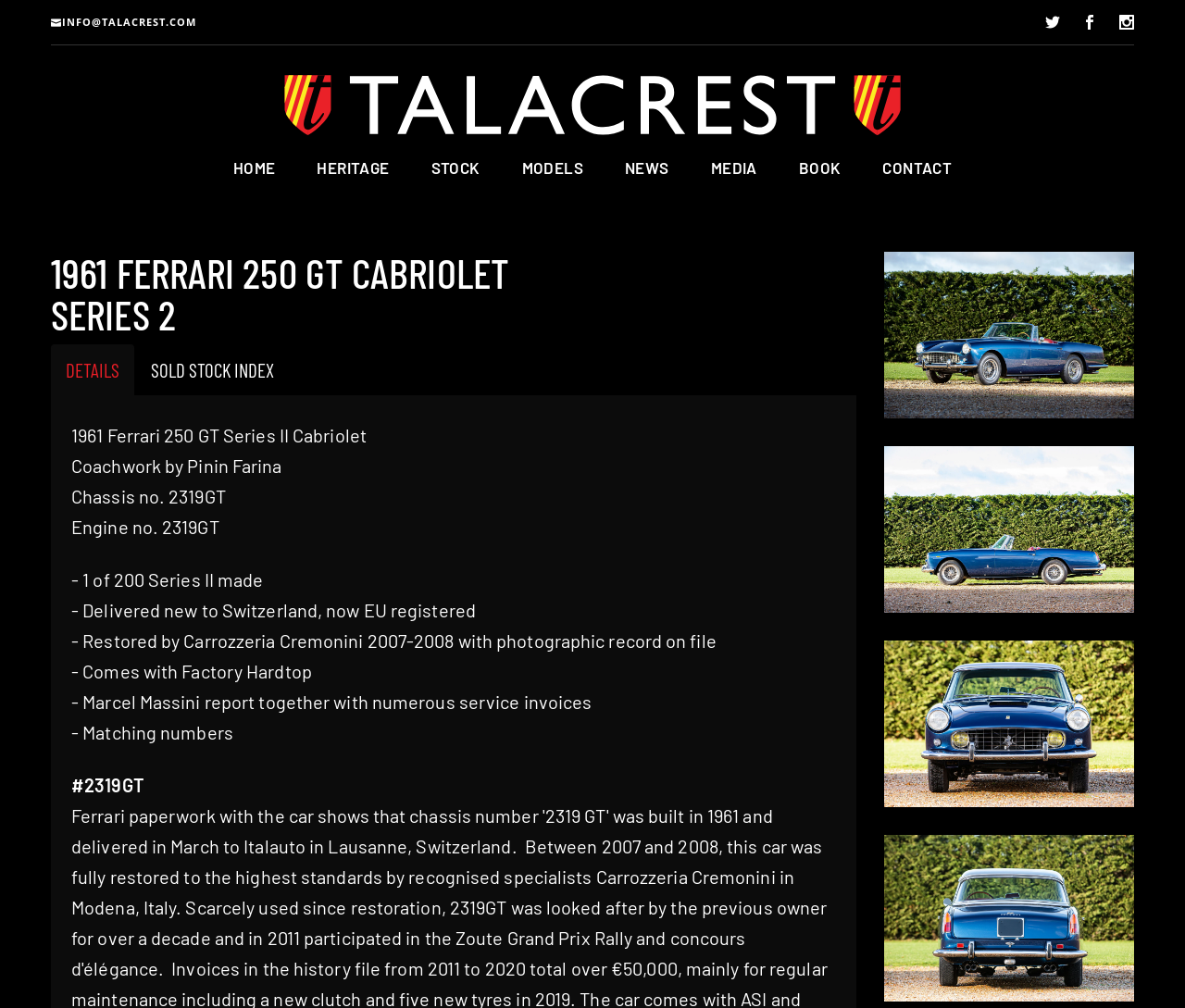Please indicate the bounding box coordinates for the clickable area to complete the following task: "Send an email to INFO@TALACREST.COM". The coordinates should be specified as four float numbers between 0 and 1, i.e., [left, top, right, bottom].

[0.052, 0.015, 0.166, 0.028]